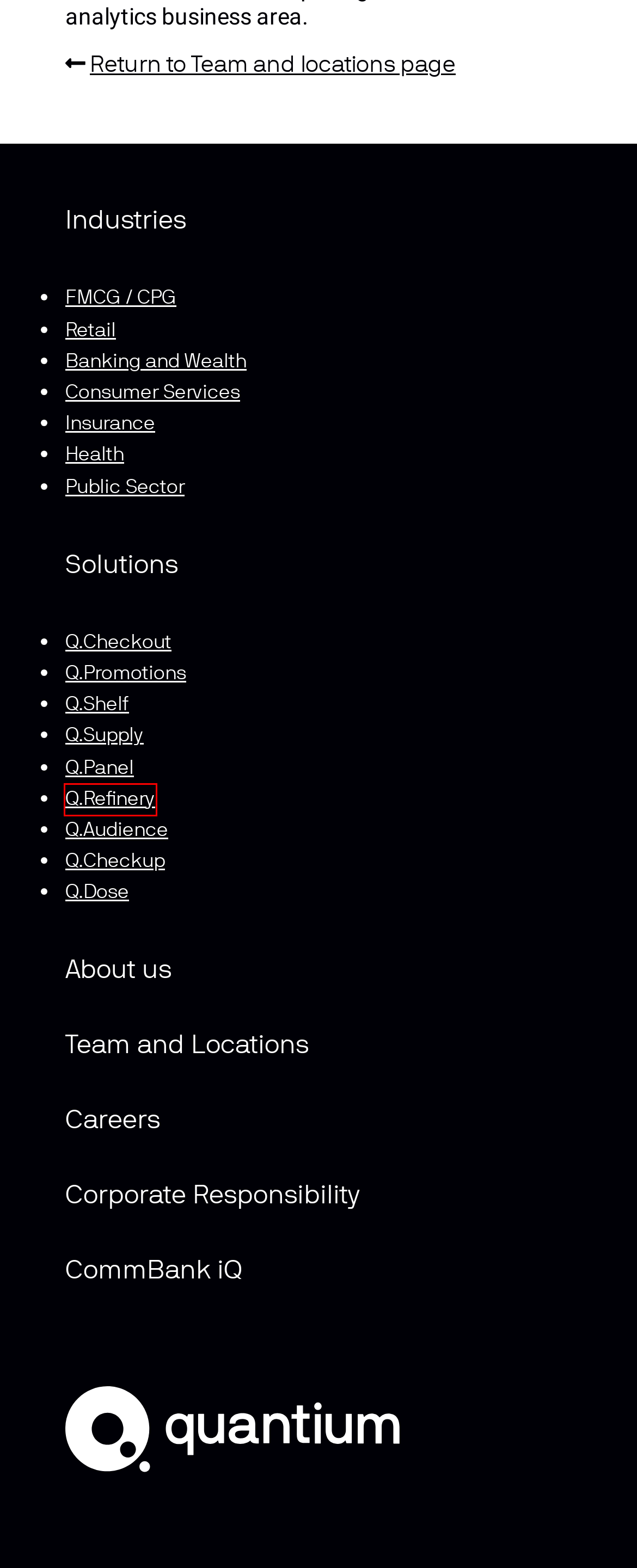You have a screenshot of a webpage with an element surrounded by a red bounding box. Choose the webpage description that best describes the new page after clicking the element inside the red bounding box. Here are the candidates:
A. Q.Checkout - Quantium : Quantium
B. Team and Locations - Quantium : Quantium
C. Q.Audience - Quantium : Quantium
D. Public sector - Quantium : Quantium
E. Q.Refinery : Quantium
F. Banking and wealth - Quantium : Quantium
G. About us - Quantium : Quantium
H. Insurance - Quantium : Quantium

E